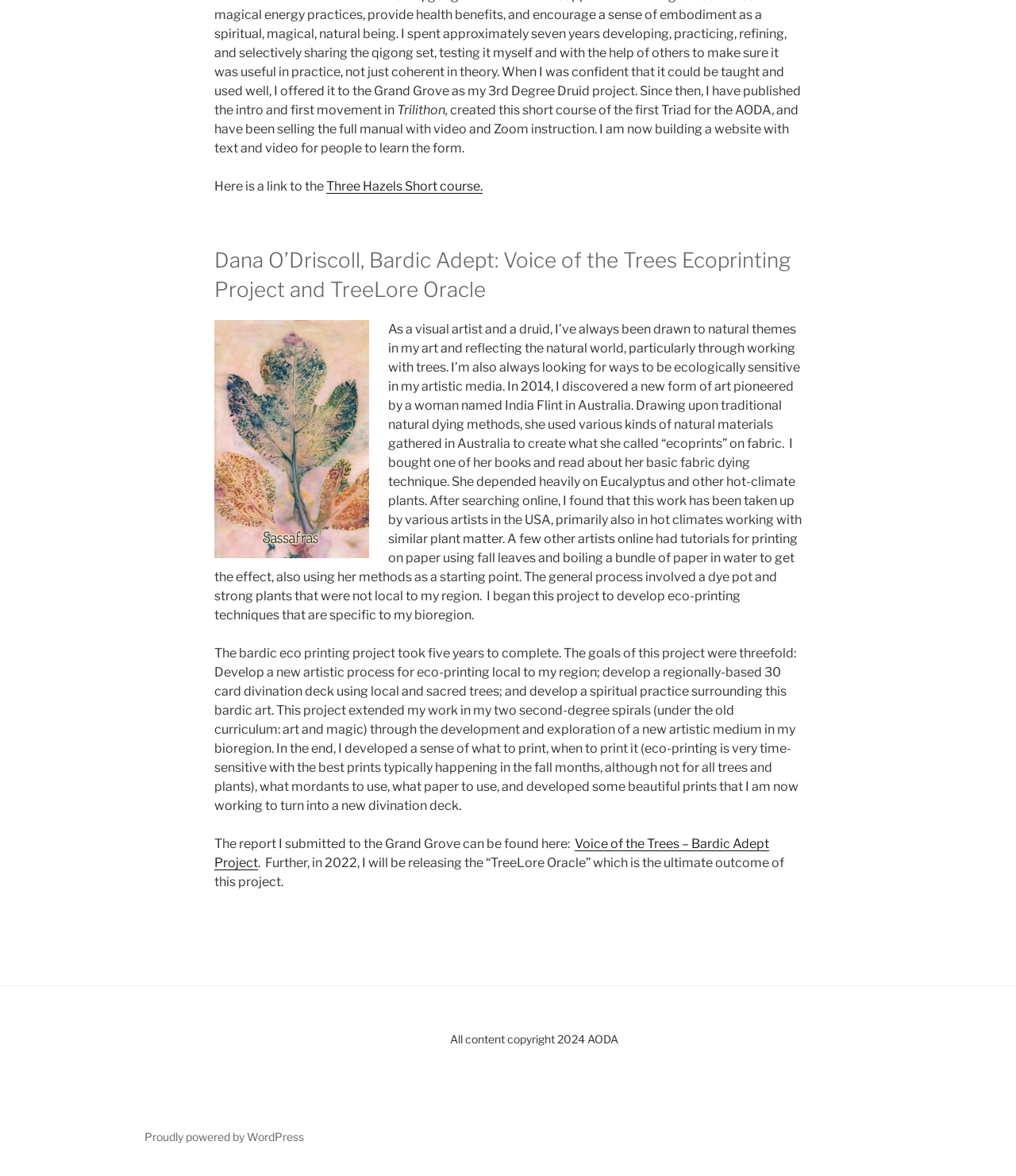What is the name of the short course created by Trilithon?
Please give a detailed and thorough answer to the question, covering all relevant points.

The answer can be found in the link element 'Three Hazels Short course.' which is located at the top of the webpage, indicating that the name of the short course created by Trilithon is the Three Hazels Short course.